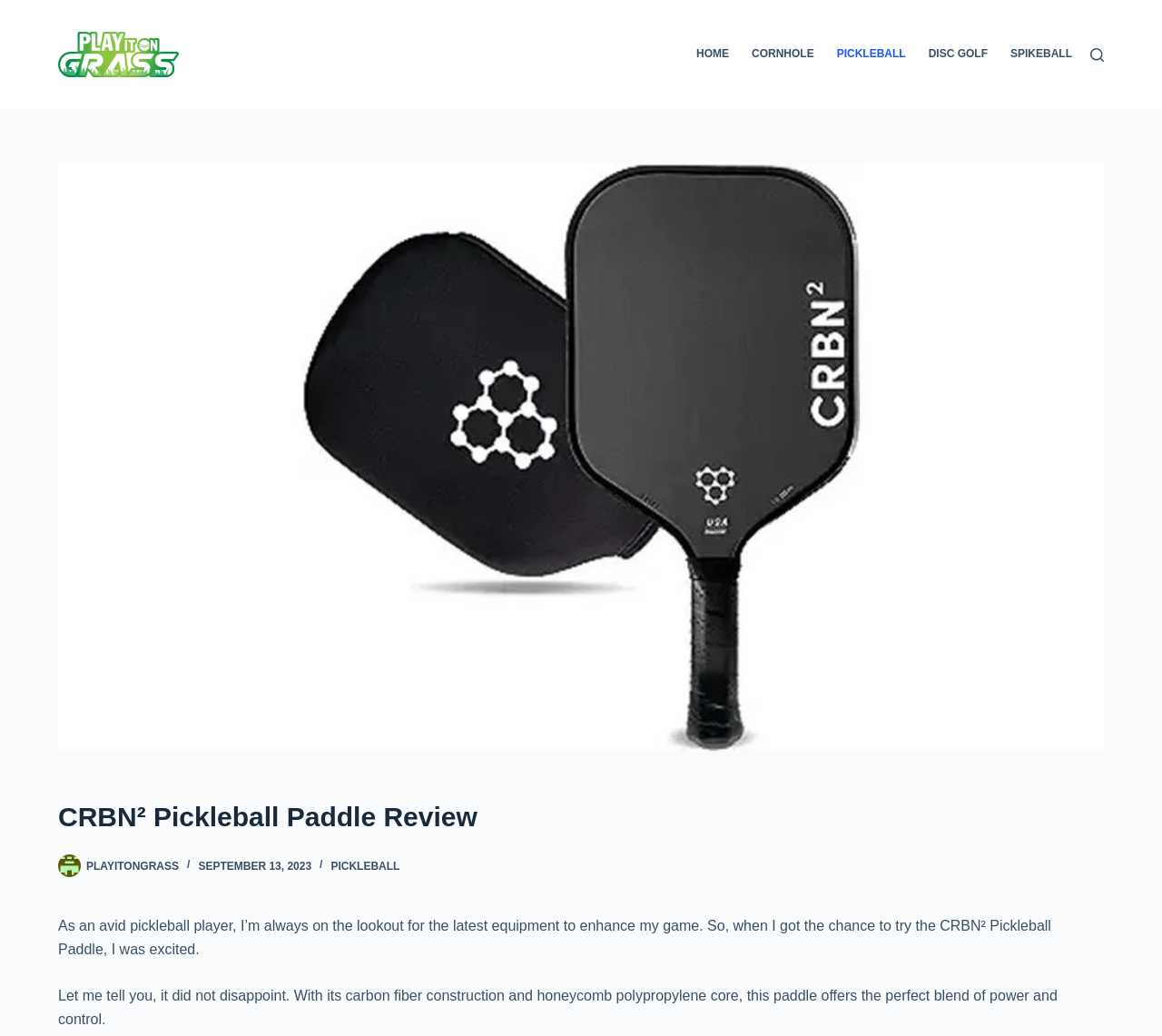Give a complete and precise description of the webpage's appearance.

The webpage is a review of the CRBN² Pickleball Paddle. At the top left corner, there is a link to skip to the content. Next to it, there is a link to the website "Playitongrass.com" accompanied by an image of the website's logo. 

On the top right side, there is a navigation menu with five menu items: "HOME", "CORNHOLE", "PICKLEBALL", "DISC GOLF", and "SPIKEBALL". A search button is located to the right of the navigation menu.

Below the navigation menu, there is a large image that takes up most of the width of the page, showcasing a detailed review of the CRBN² Pickleball Paddle. 

Above the image, there is a header section with the title "CRBN² Pickleball Paddle Review" and a link to "Playitongrass" accompanied by an image of the website's logo. There is also a timestamp "SEPTEMBER 13, 2023" and a link to "PICKLEBALL".

Below the image, there are two paragraphs of text. The first paragraph introduces the reviewer's experience with the CRBN² Pickleball Paddle, stating that they were excited to try it out. The second paragraph provides more details about the paddle's features, mentioning its carbon fiber construction and honeycomb polypropylene core, and how it offers a perfect blend of power and control.